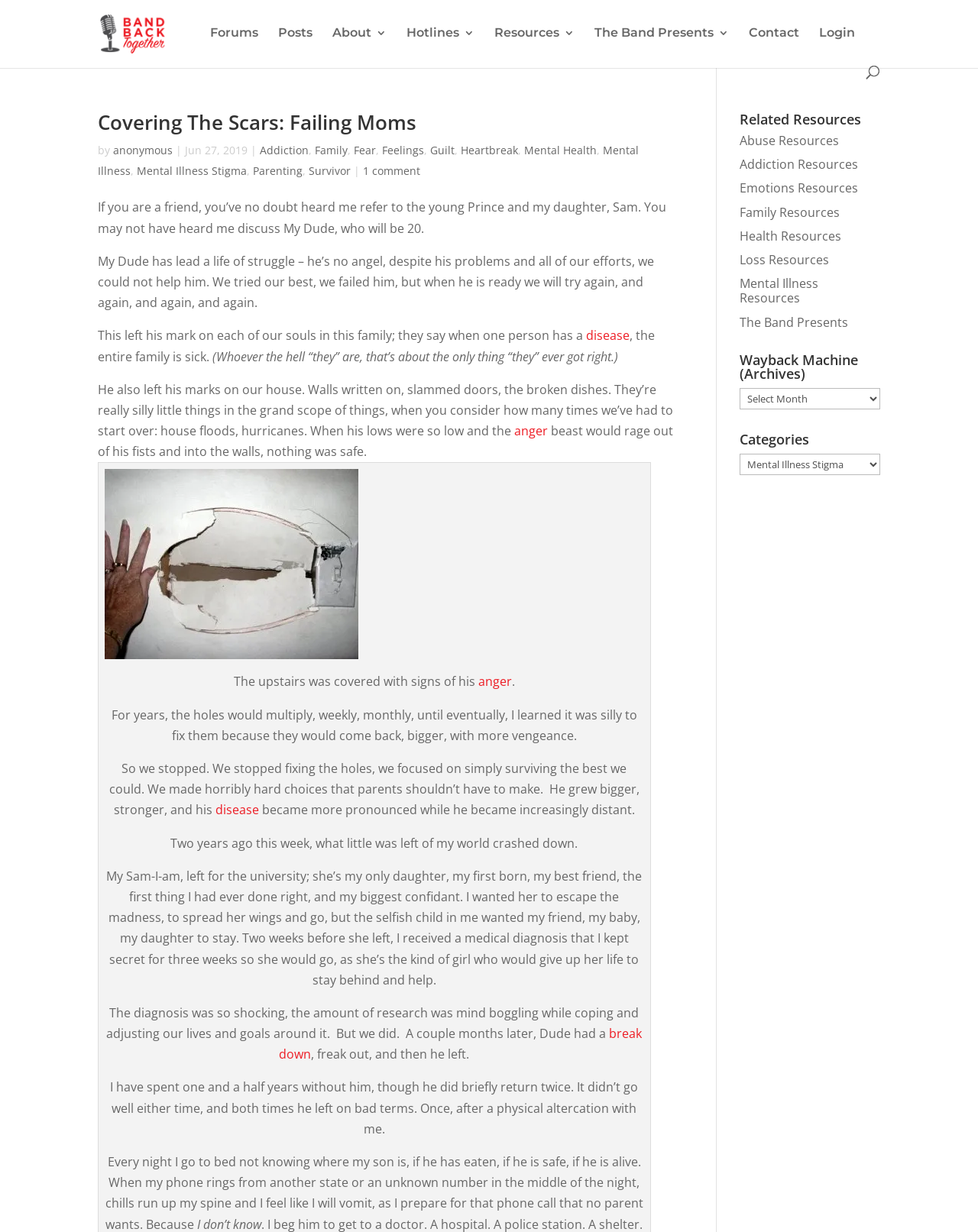Determine the bounding box coordinates of the element that should be clicked to execute the following command: "Explore thoughts and essays".

None